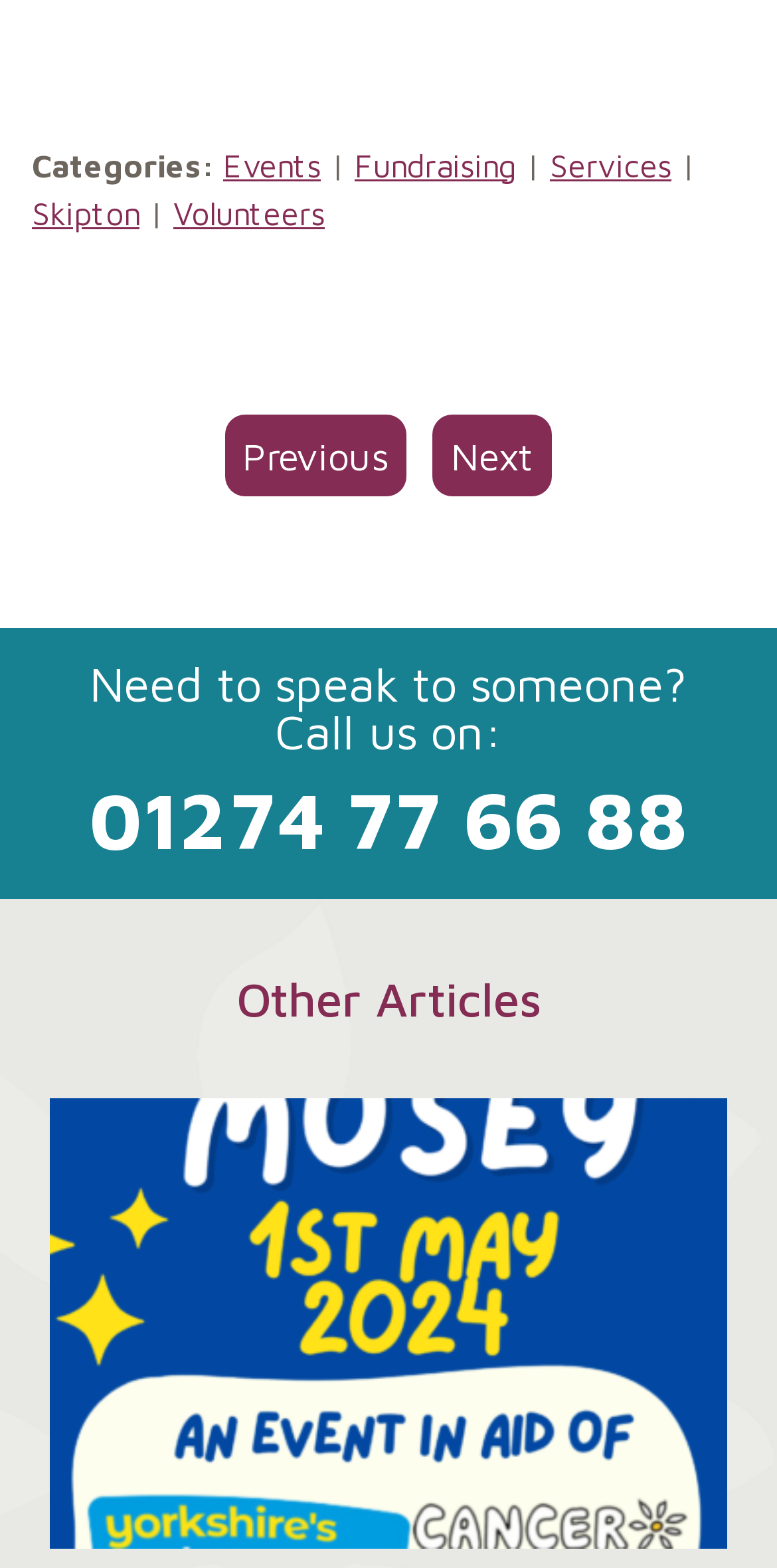Bounding box coordinates are given in the format (top-left x, top-left y, bottom-right x, bottom-right y). All values should be floating point numbers between 0 and 1. Provide the bounding box coordinate for the UI element described as: Services

[0.708, 0.093, 0.864, 0.116]